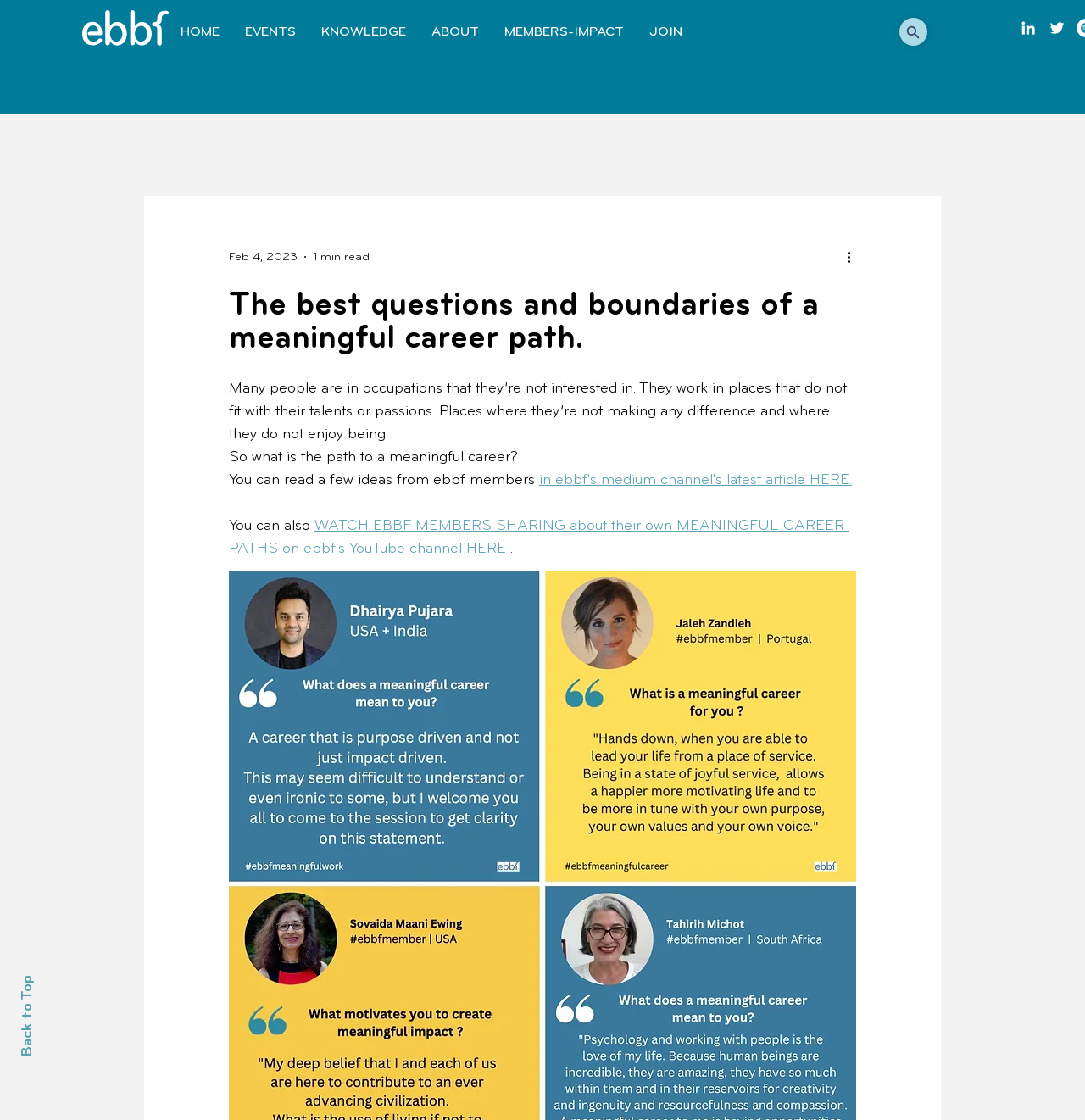Please specify the bounding box coordinates of the clickable region necessary for completing the following instruction: "Click on the HOME link". The coordinates must consist of four float numbers between 0 and 1, i.e., [left, top, right, bottom].

[0.155, 0.011, 0.214, 0.047]